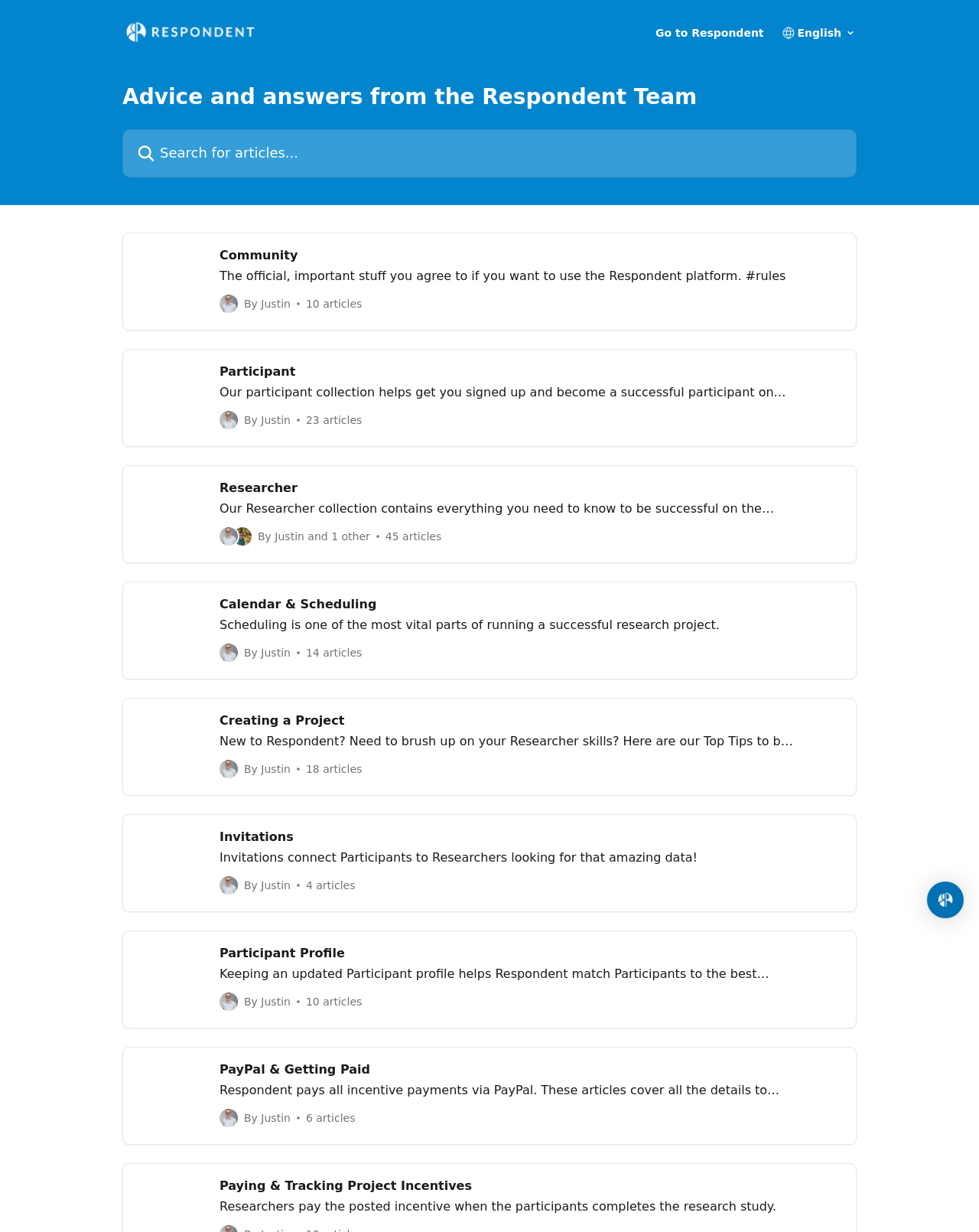Locate the bounding box coordinates of the clickable part needed for the task: "Search for a product".

None